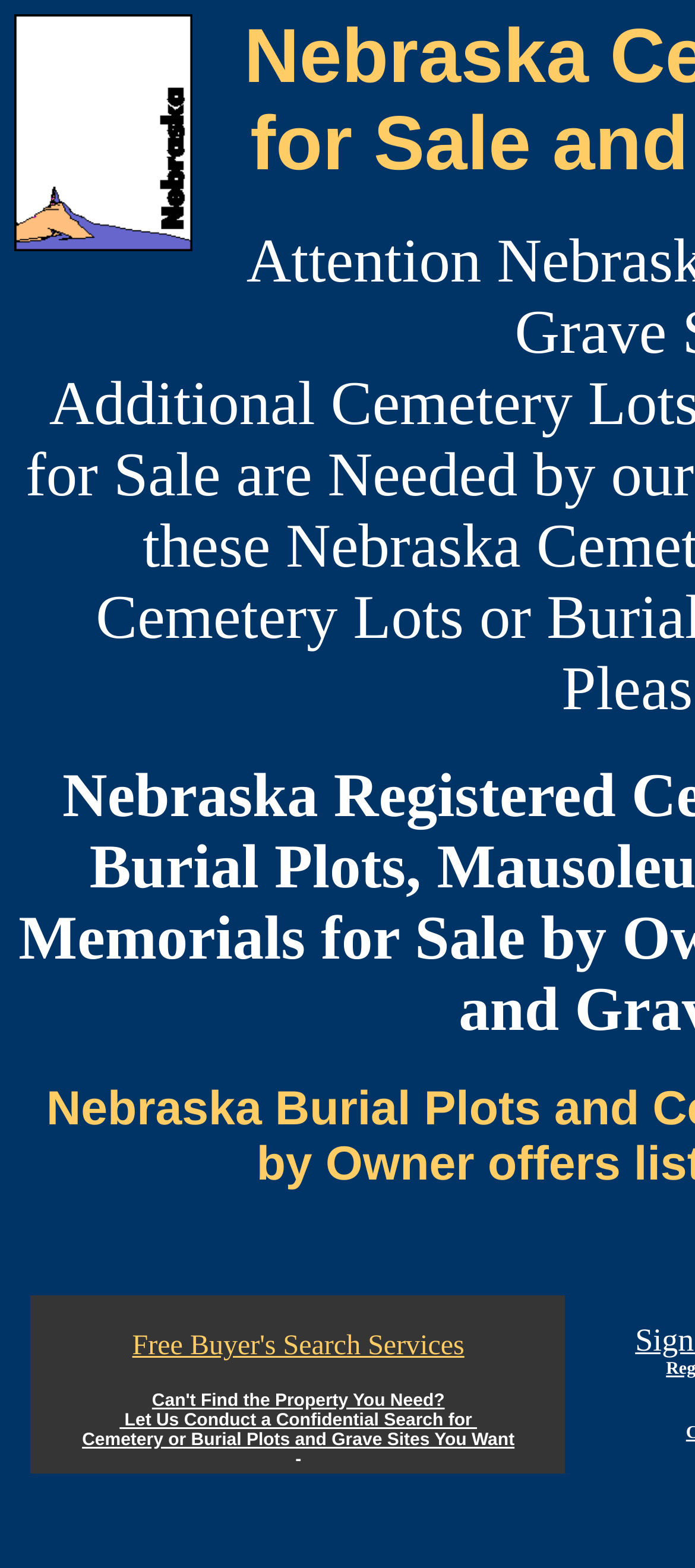Using the given description, provide the bounding box coordinates formatted as (top-left x, top-left y, bottom-right x, bottom-right y), with all values being floating point numbers between 0 and 1. Description: Free Buyer's Search Services

[0.19, 0.849, 0.668, 0.868]